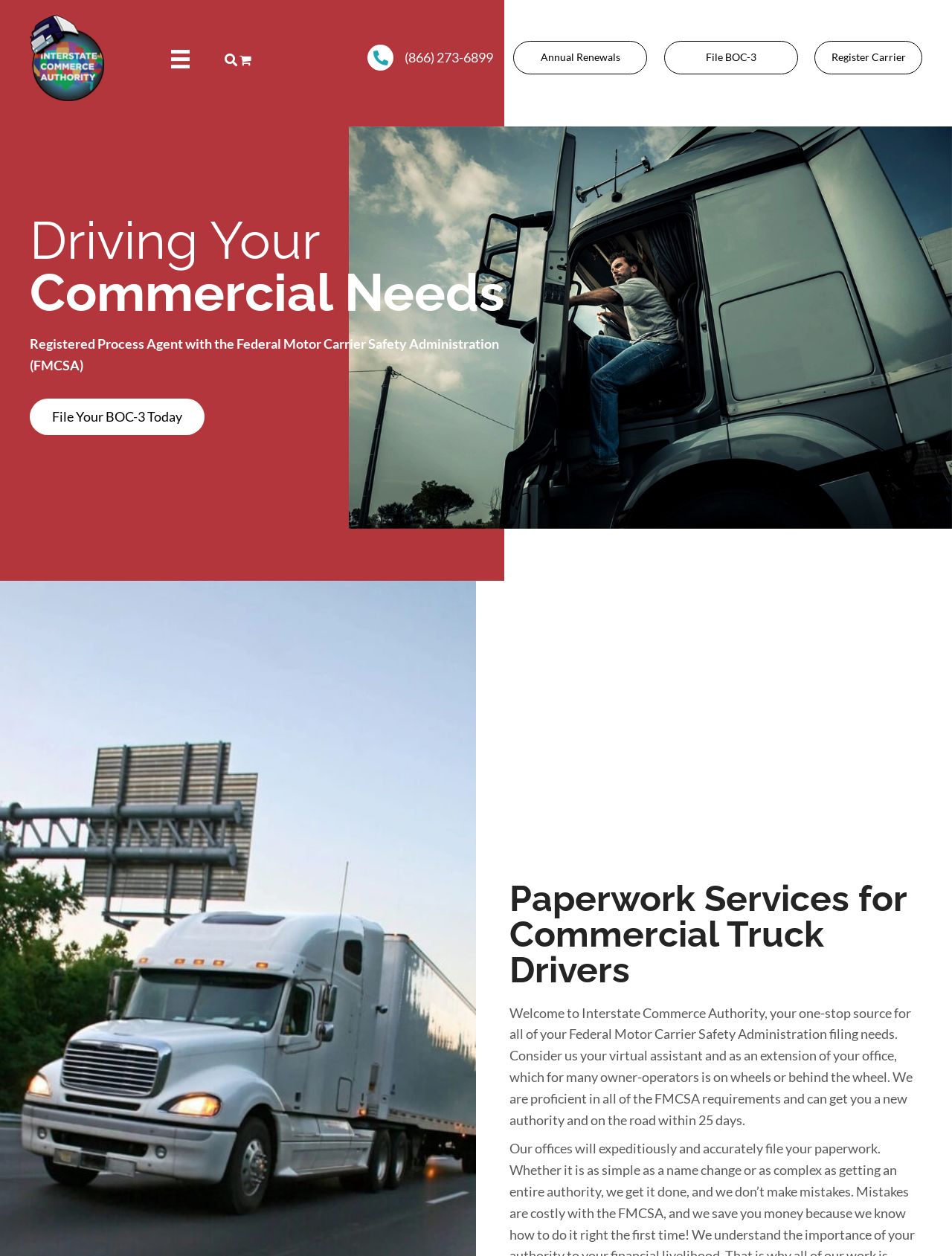What is the role of Interstate Commerce Authority?
Provide an in-depth answer to the question, covering all aspects.

I found the answer by reading the static text 'Registered Process Agent with the Federal Motor Carrier Safety Administration (FMCSA)' at coordinates [0.031, 0.267, 0.524, 0.297].